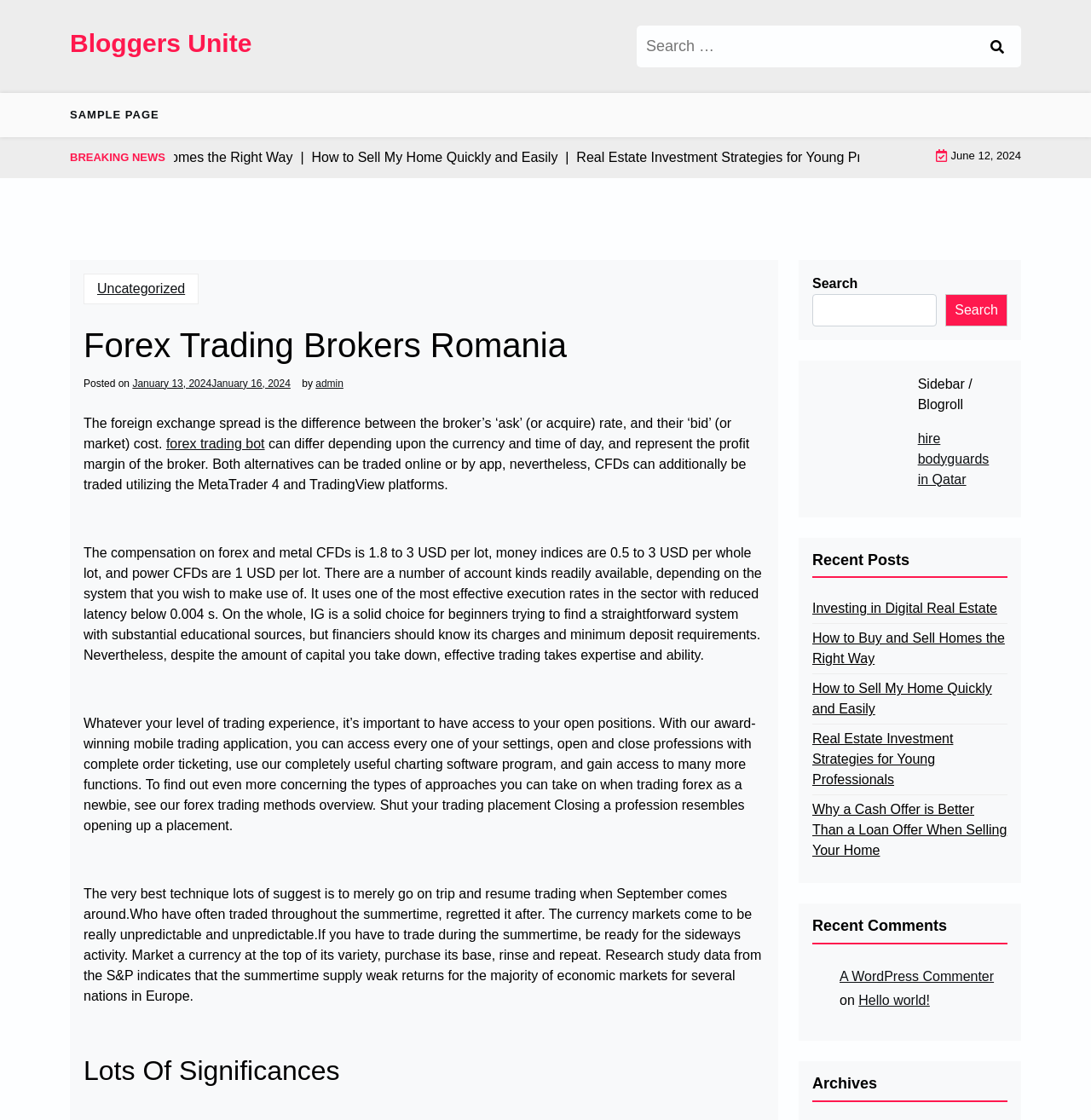What is the compensation for forex and metal CFDs?
Carefully analyze the image and provide a thorough answer to the question.

The webpage mentions that the compensation for forex and metal CFDs is 1.8 to 3 USD per lot, which suggests that this is the fee or commission charged for trading these instruments.